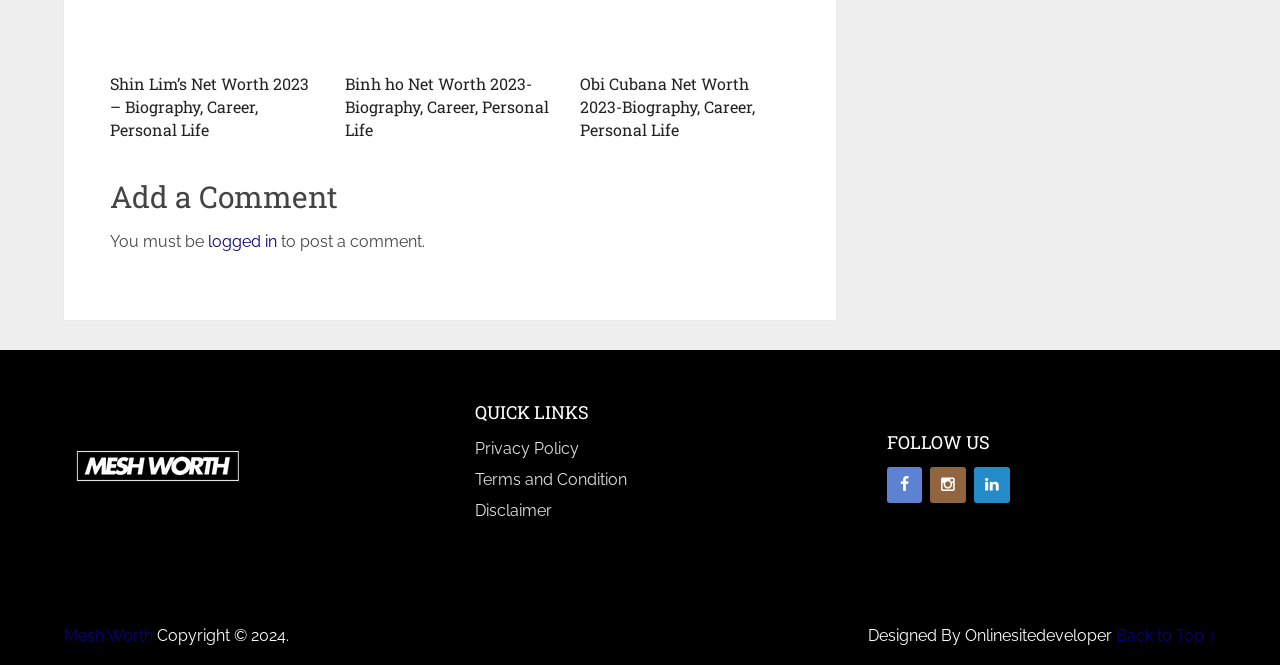Highlight the bounding box coordinates of the element that should be clicked to carry out the following instruction: "Follow on Facebook". The coordinates must be given as four float numbers ranging from 0 to 1, i.e., [left, top, right, bottom].

[0.693, 0.703, 0.721, 0.756]